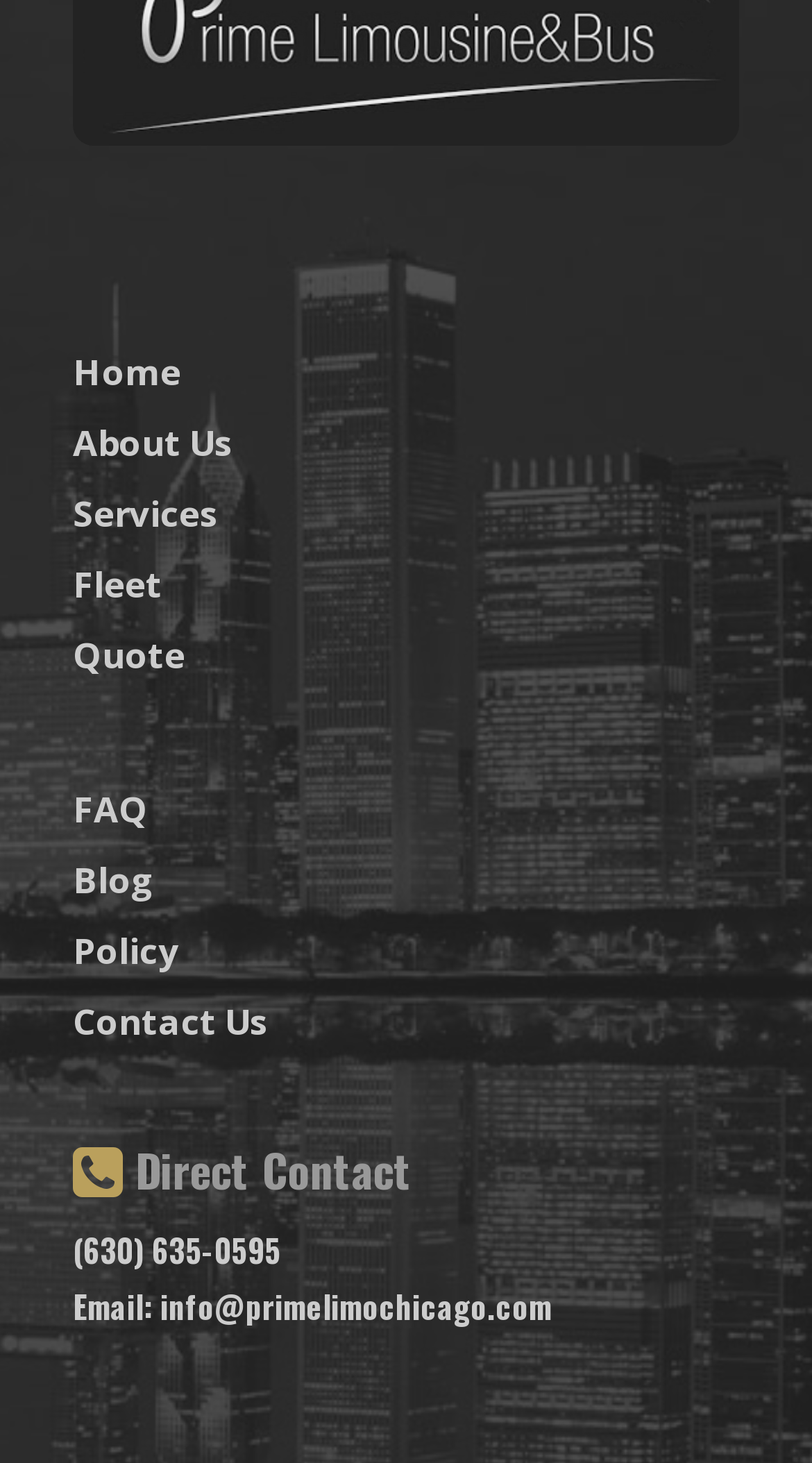Please find the bounding box coordinates of the section that needs to be clicked to achieve this instruction: "go to home page".

[0.09, 0.236, 0.91, 0.273]